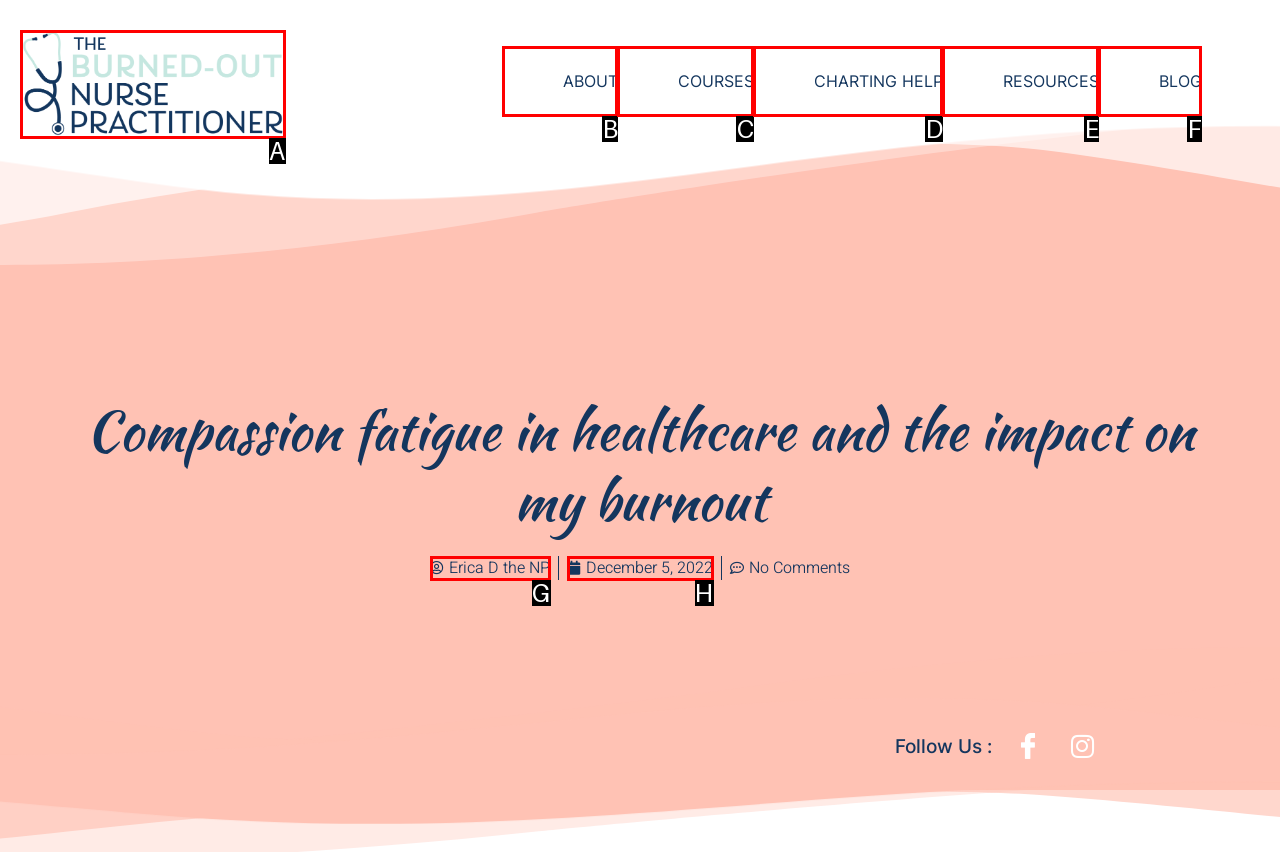Which option best describes: alt="Burned Out NP Logo"
Respond with the letter of the appropriate choice.

A